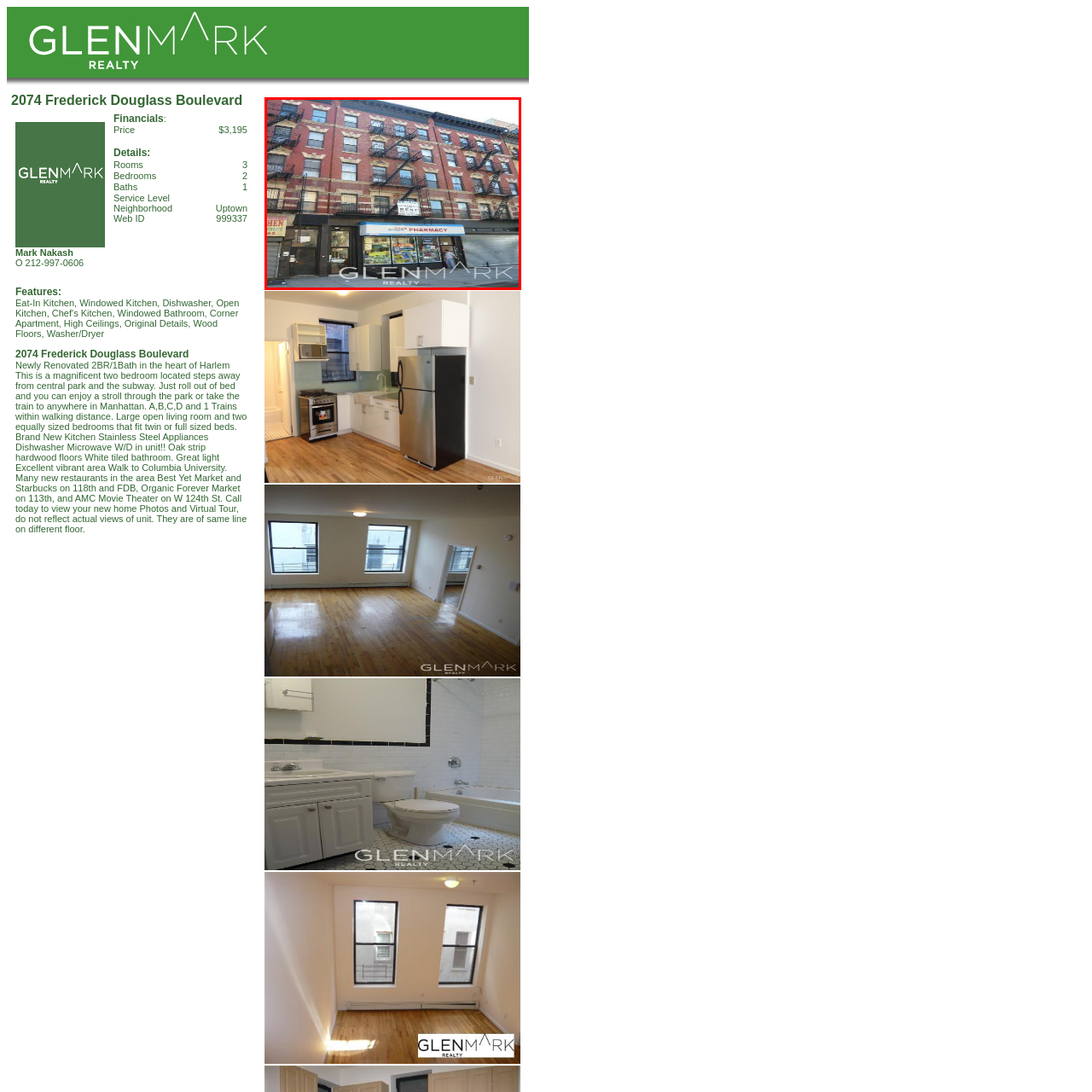Generate a detailed description of the image highlighted within the red border.

The image showcases a charming red-brick building, characteristic of New York City's architectural style, featuring multiple stories and several fire escape ladders adorning its facade. The ground level of the building is occupied by a pharmacy, clearly labeled with a sign that reads "PHARMACY," indicating its function as a neighborhood convenience. The storefront is well-lit, with large windows displaying a variety of goods, catering to the local community. The scene captures a vibrant urban atmosphere, highlighting the blend of residential and commercial spaces typical in this area. Above the pharmacy, several windows offer glimpses into the apartments, adding to the building's inviting character. The lower section of the image includes a logo for Glenmark Realty, suggesting that they represent or are involved with the property. This scene reflects a lively corner of city life, with the pharmacy likely serving as a go-to spot for residents in the vicinity.